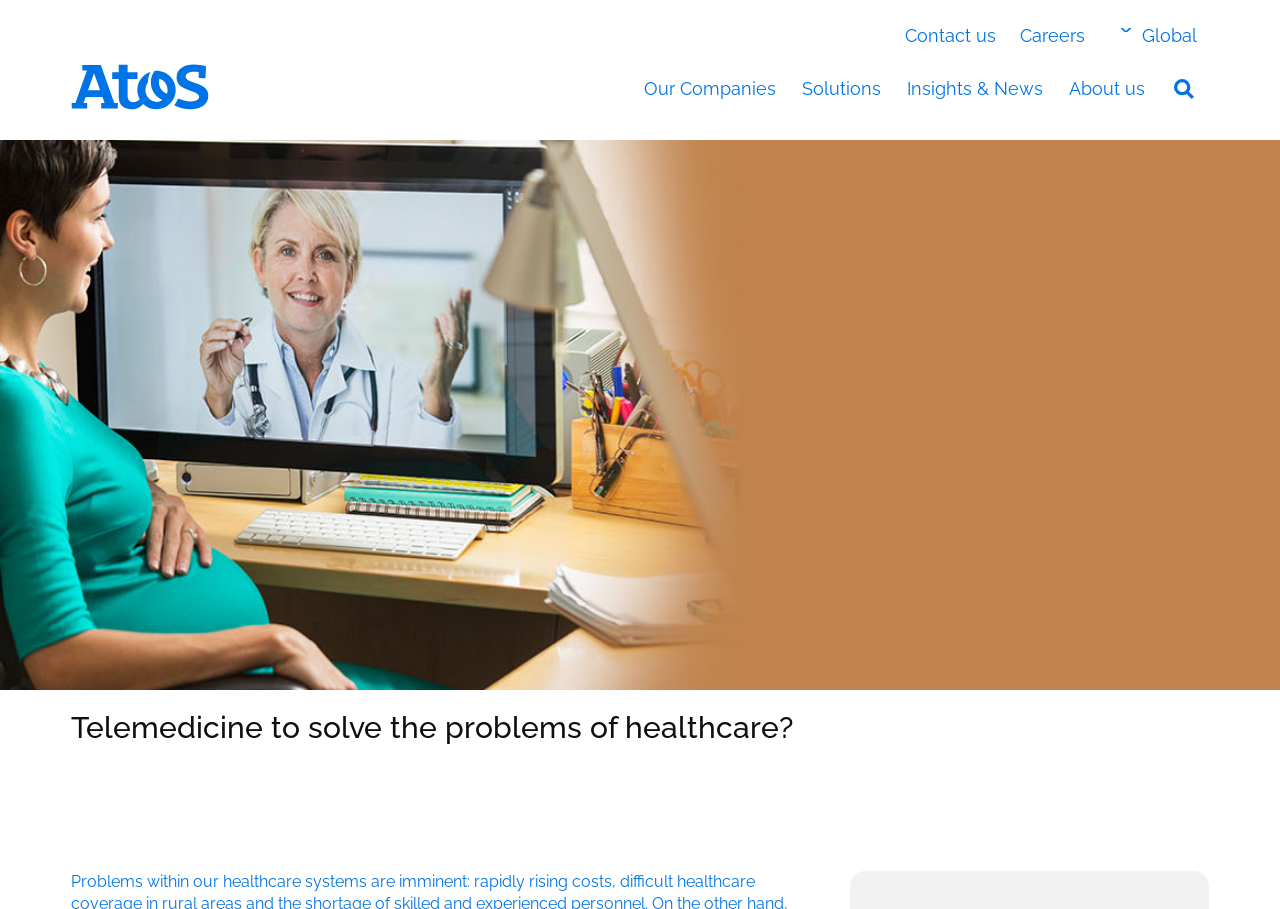Please indicate the bounding box coordinates for the clickable area to complete the following task: "Search the site". The coordinates should be specified as four float numbers between 0 and 1, i.e., [left, top, right, bottom].

[0.905, 0.07, 0.945, 0.125]